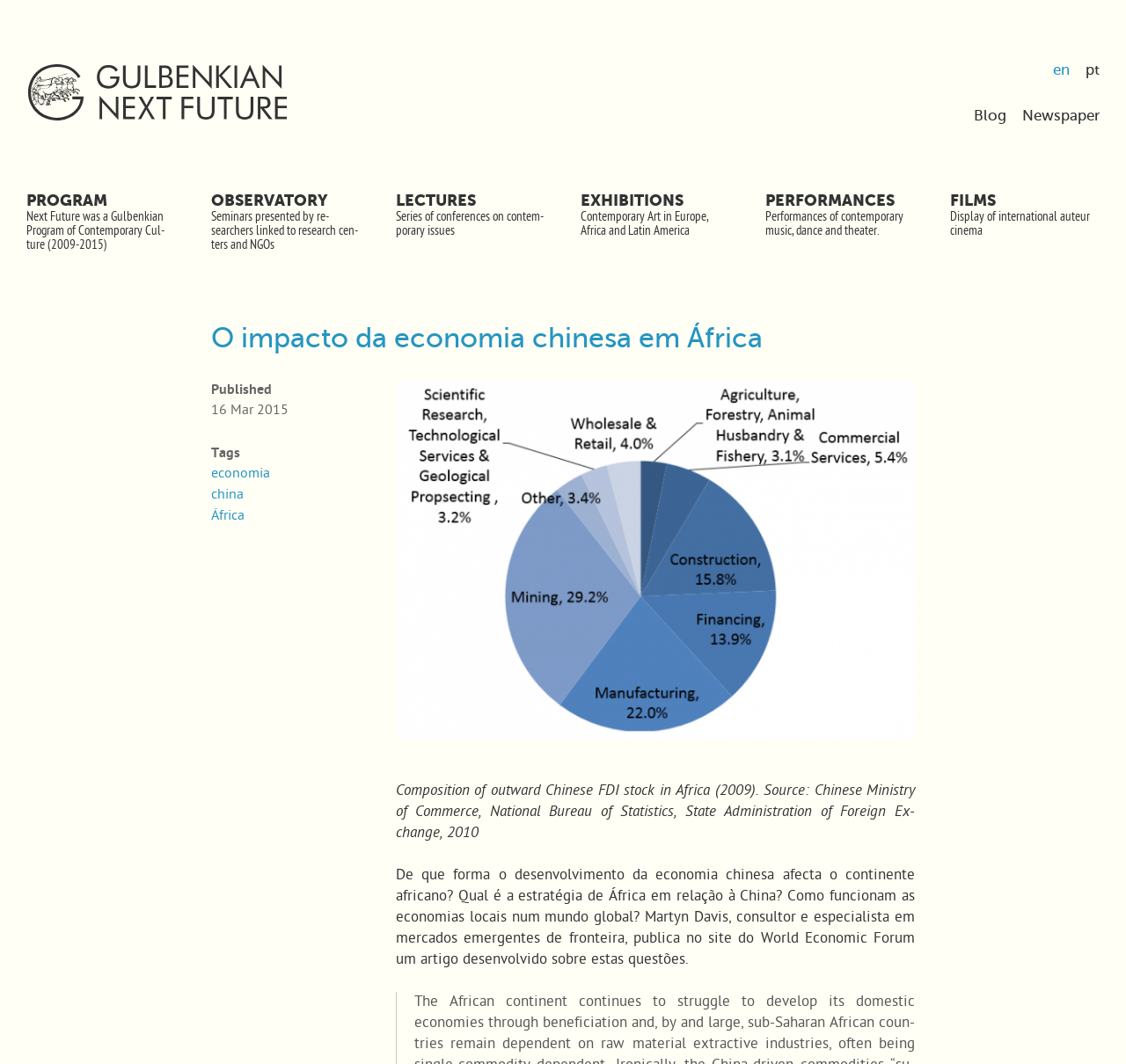Describe all significant elements and features of the webpage.

The webpage appears to be a blog or news article page related to China and its impact on Africa. At the top left, there is a logo of "Next Future" with a link to the homepage. Below the logo, there are several links to different sections of the website, including "PROGRAM", "OBSERVATORY", "LECTURES", "EXHIBITIONS", "PERFORMANCES", and "FILMS".

To the right of these links, there are two more links, "Blog" and "Newspaper", which are positioned near the top of the page. Above these links, there are two flags, one for English and one for Portuguese, indicating that the website is available in multiple languages.

The main content of the page is an article titled "O impacto da economia chinesa em África" (The Impact of the Chinese Economy on Africa). The article has a publication date of March 16, 2015, and is tagged with keywords such as "economy", "China", and "Africa". The article appears to be a lengthy piece of text, with a few links to related topics scattered throughout.

Below the article, there is an image that takes up most of the width of the page. The image is accompanied by a caption that explains the composition of outward Chinese FDI stock in Africa in 2009. The caption also provides a source for the data.

Overall, the webpage appears to be a informative article about the impact of China's economy on Africa, with links to related topics and resources.